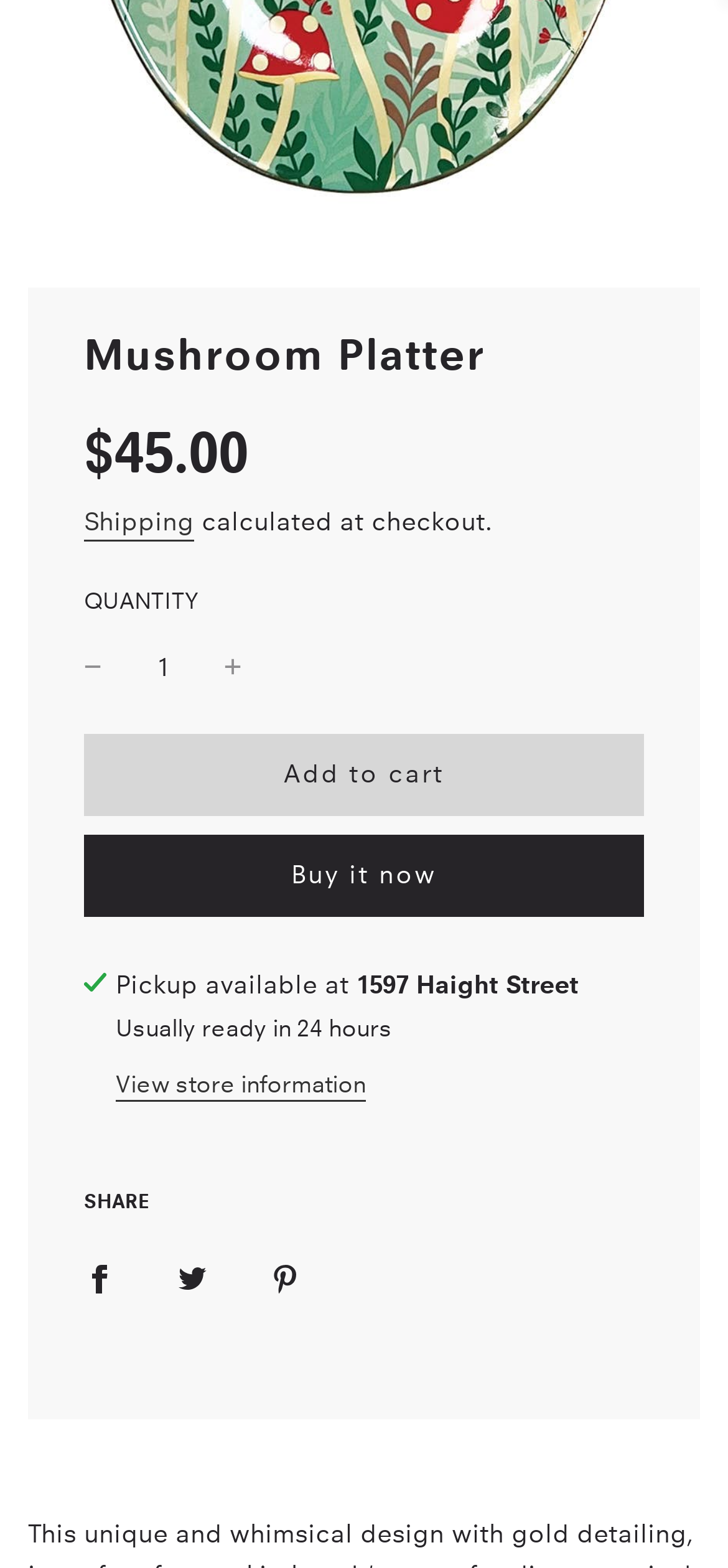Identify the bounding box of the HTML element described as: "−".

[0.115, 0.406, 0.141, 0.444]